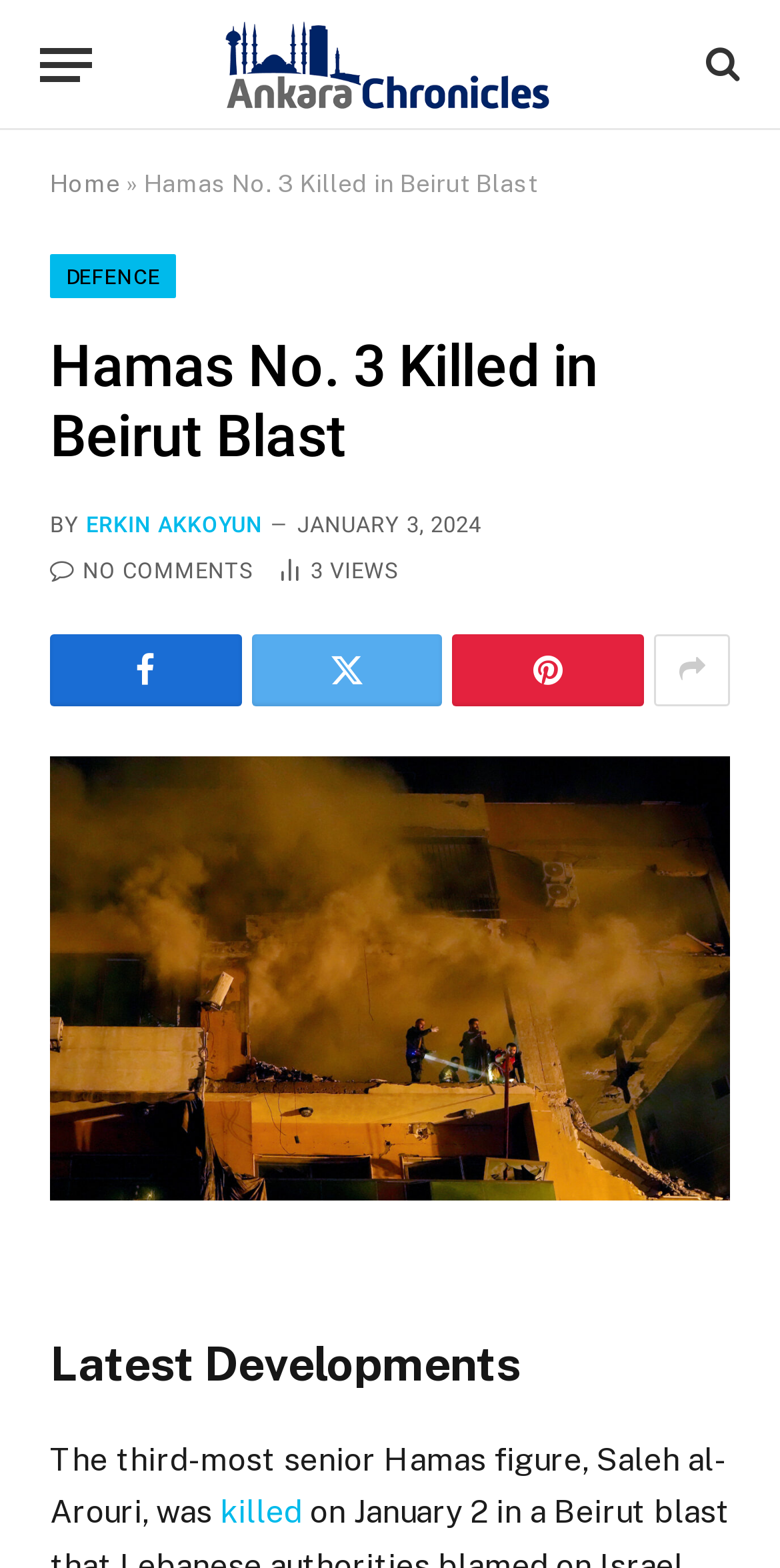Use a single word or phrase to answer the following:
What is the category of the article?

DEFENCE